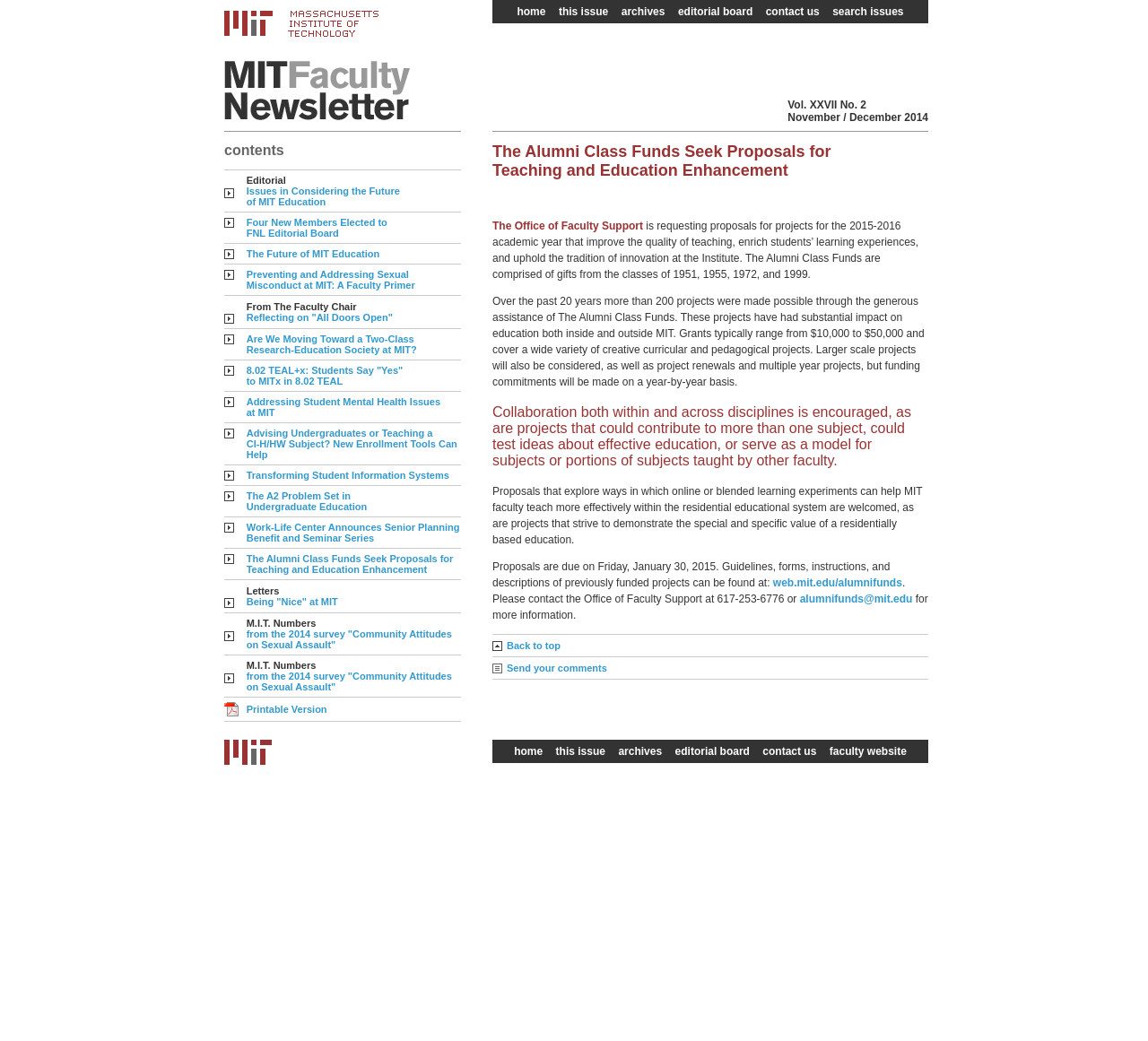Write an elaborate caption that captures the essence of the webpage.

The webpage is a newsletter or magazine issue from MIT Faculty Newsletter, with the title "Vol. XXVII No. 2 November / December 2014" displayed prominently at the top. Below the title, there is a table of contents section with several links to articles, including "Editorial Issues in Considering the Future of MIT Education", "Four New Members Elected to FNL Editorial Board", and "The Future of MIT Education", among others.

At the very top of the page, there is a navigation menu with links to "home", "this issue", "archives", "editorial board", "contact us", and "search issues". The MIT logo is also displayed at the top left corner of the page.

The main content of the page is divided into several sections, with headings and subheadings. There are a total of 10 rows in the table of contents, each with a brief description of the article and a link to read more. The articles seem to be related to education, research, and faculty issues at MIT.

There are two images on the page, one of which is the MIT logo, and the other is an image related to the MIT Faculty Newsletter. The overall layout of the page is organized and easy to navigate, with clear headings and concise descriptions of the articles.